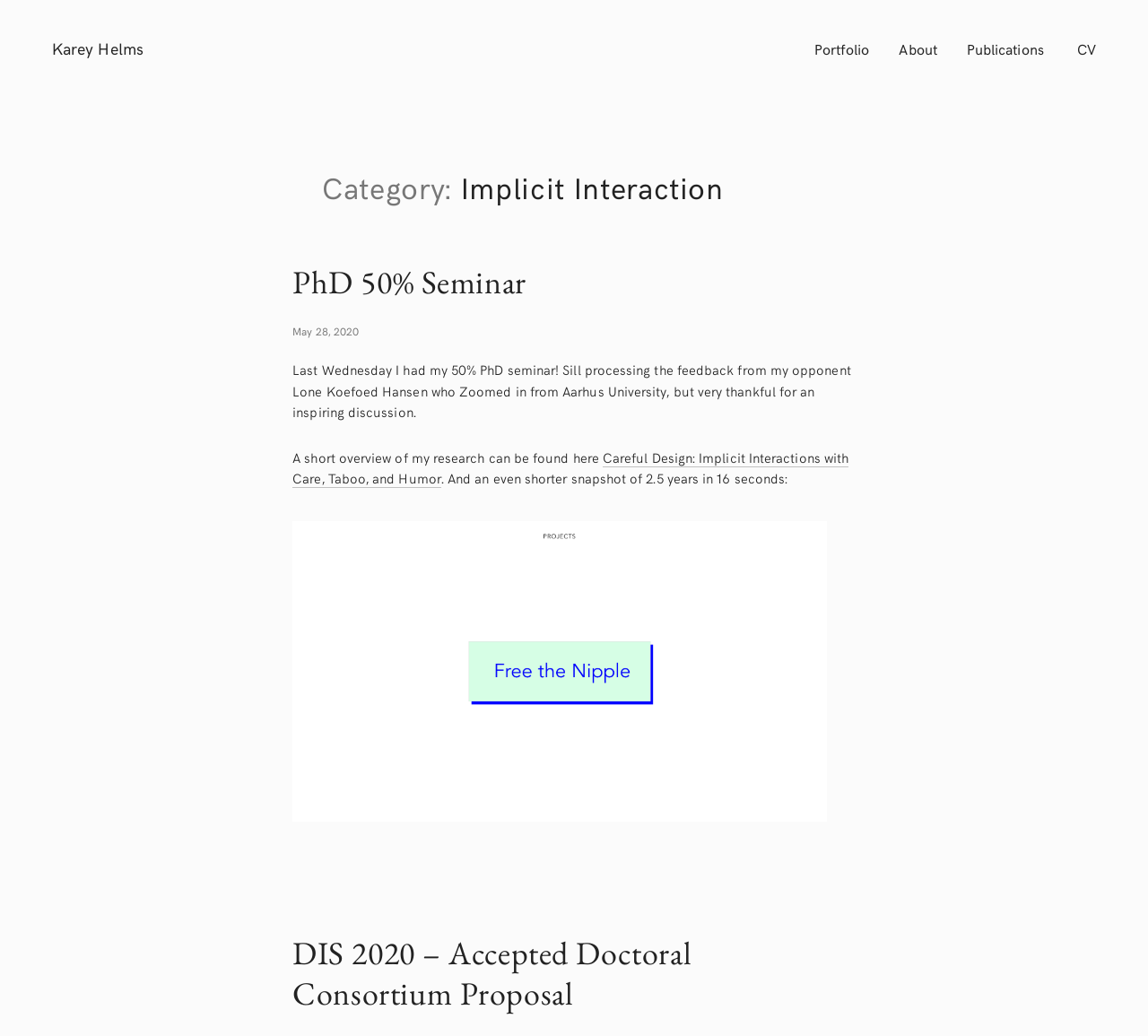Give a one-word or one-phrase response to the question: 
What is the category of the webpage?

Implicit Interaction